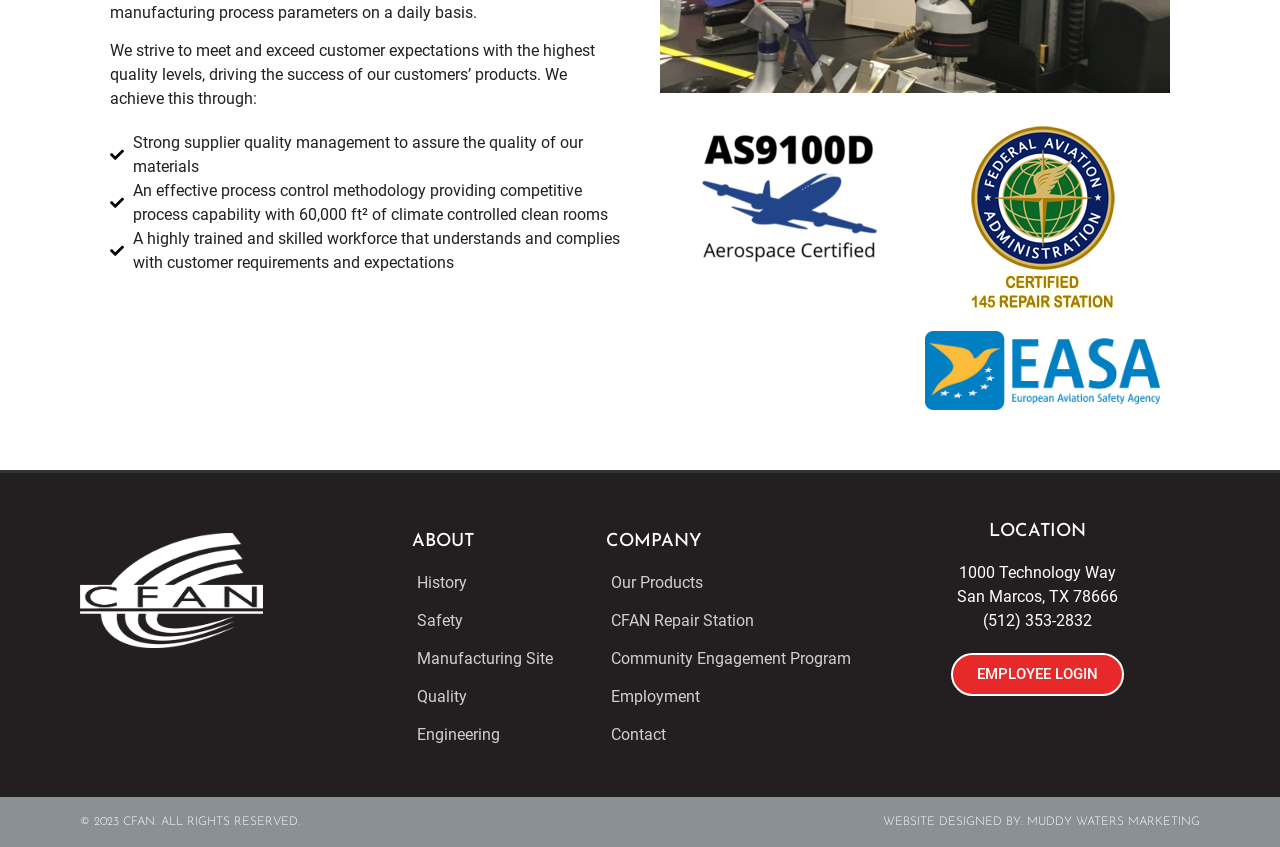Specify the bounding box coordinates of the element's region that should be clicked to achieve the following instruction: "View the 'LOCATION'". The bounding box coordinates consist of four float numbers between 0 and 1, in the format [left, top, right, bottom].

[0.678, 0.617, 0.942, 0.639]